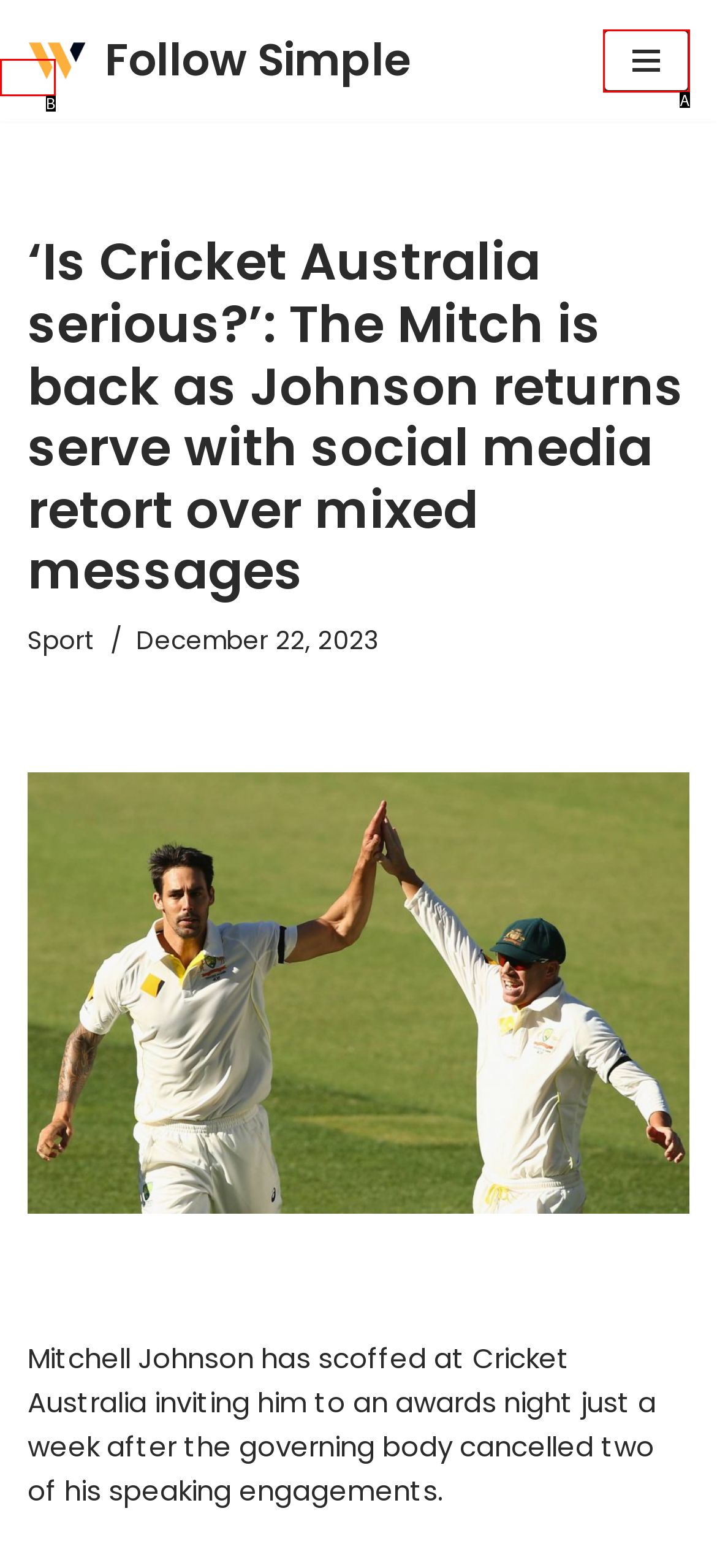Which lettered option matches the following description: Skip to content
Provide the letter of the matching option directly.

B